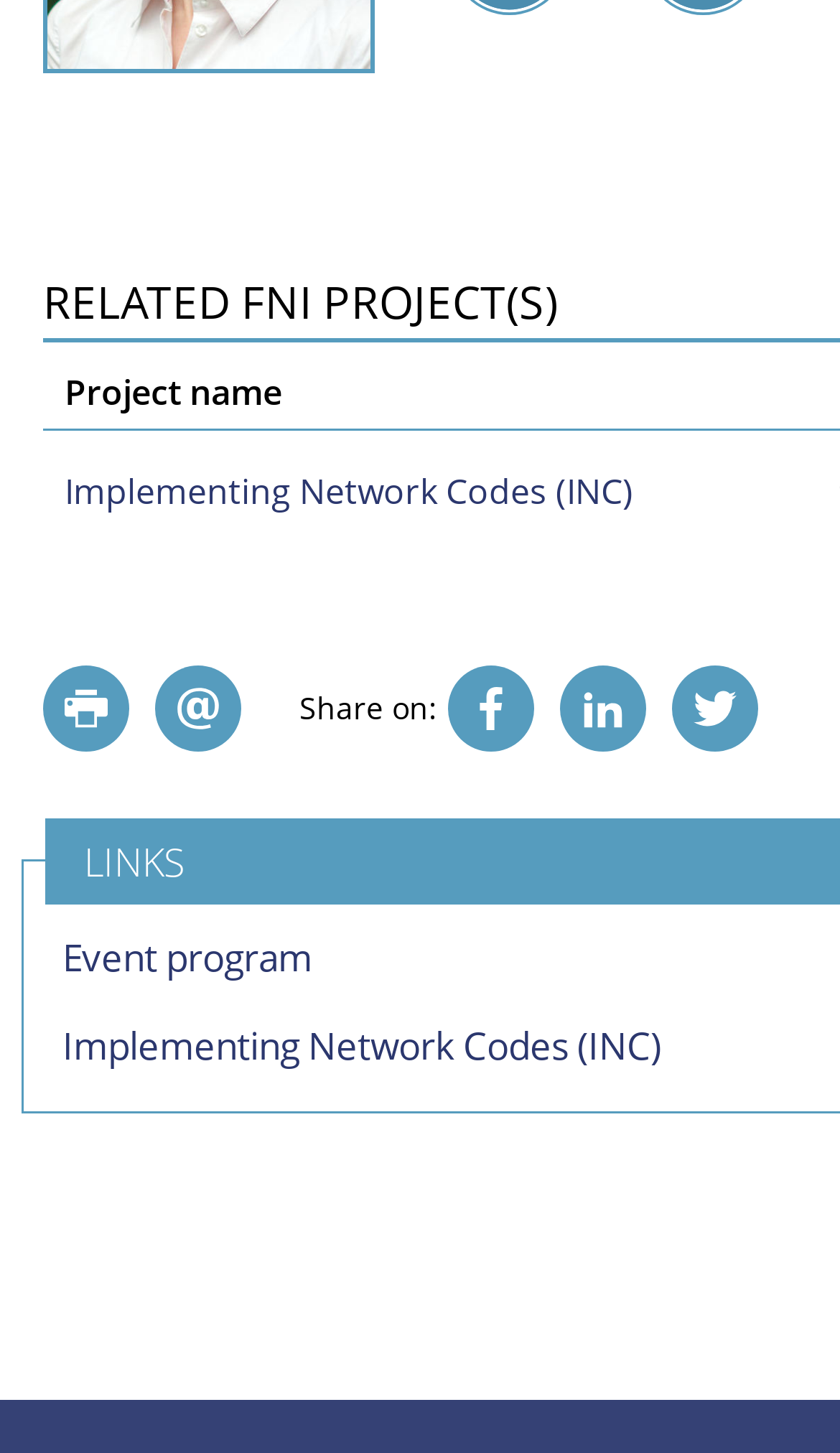Find the bounding box coordinates of the element you need to click on to perform this action: 'Click on the last social media link'. The coordinates should be represented by four float values between 0 and 1, in the format [left, top, right, bottom].

[0.8, 0.458, 0.903, 0.518]